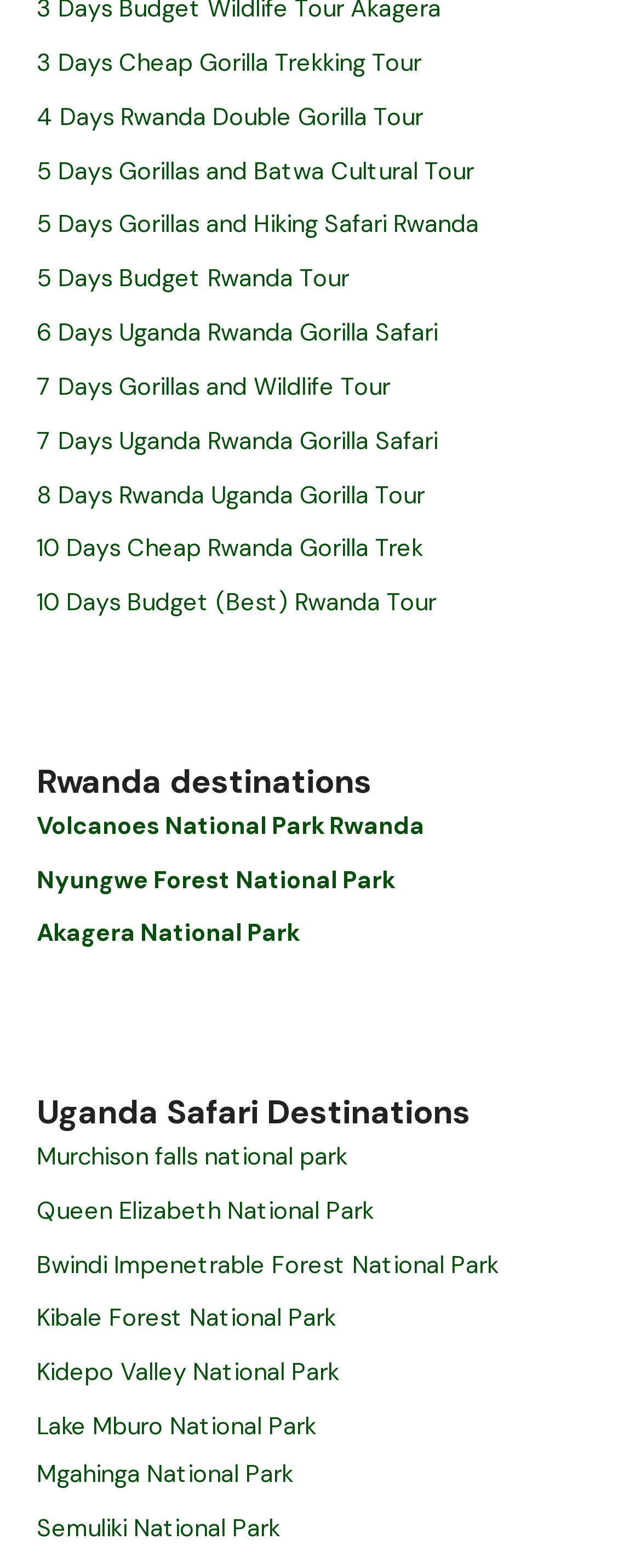Please identify the coordinates of the bounding box for the clickable region that will accomplish this instruction: "Explore Volcanoes National Park Rwanda".

[0.058, 0.517, 0.663, 0.537]